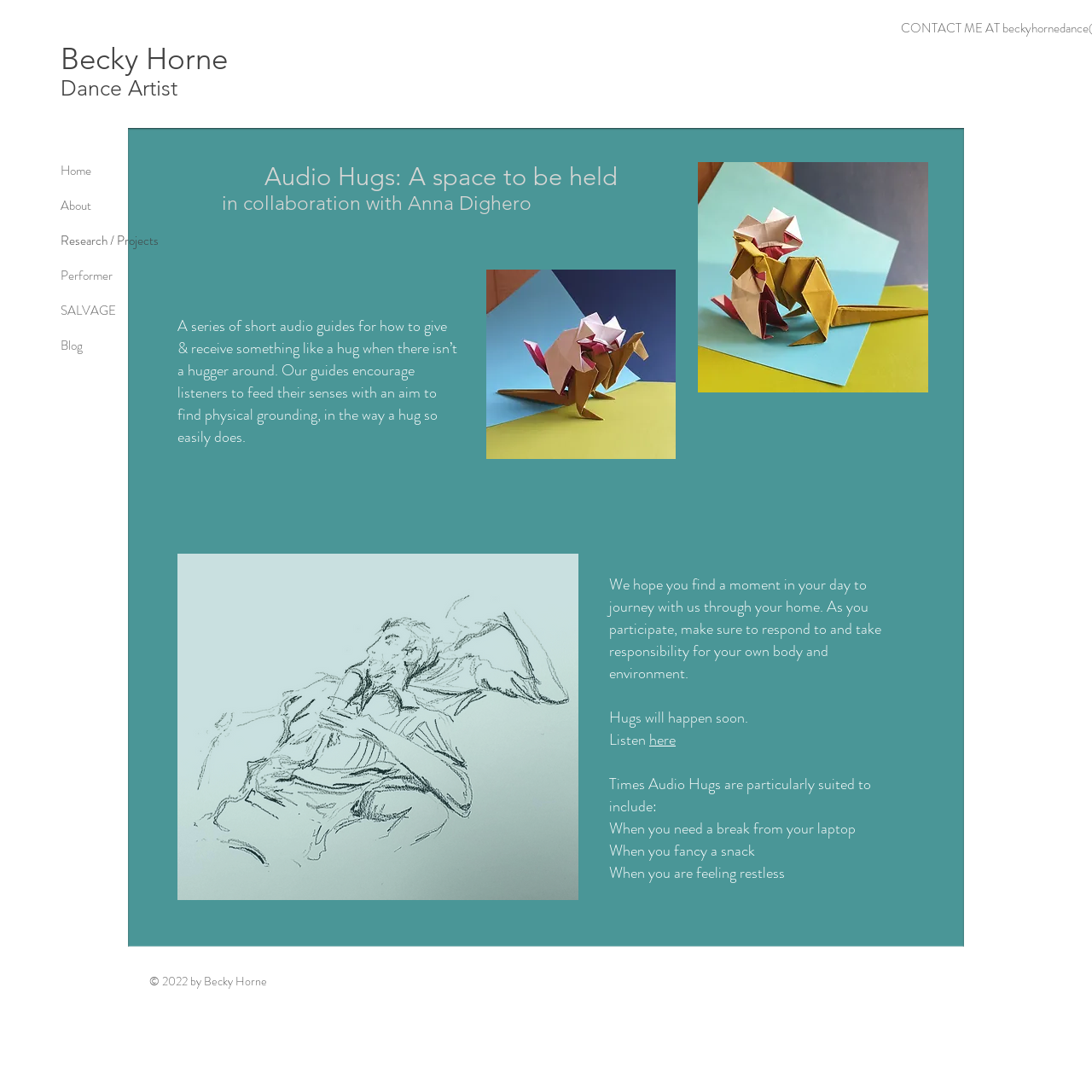Extract the main title from the webpage and generate its text.

CONTACT ME AT beckyhornedance@outlook.com